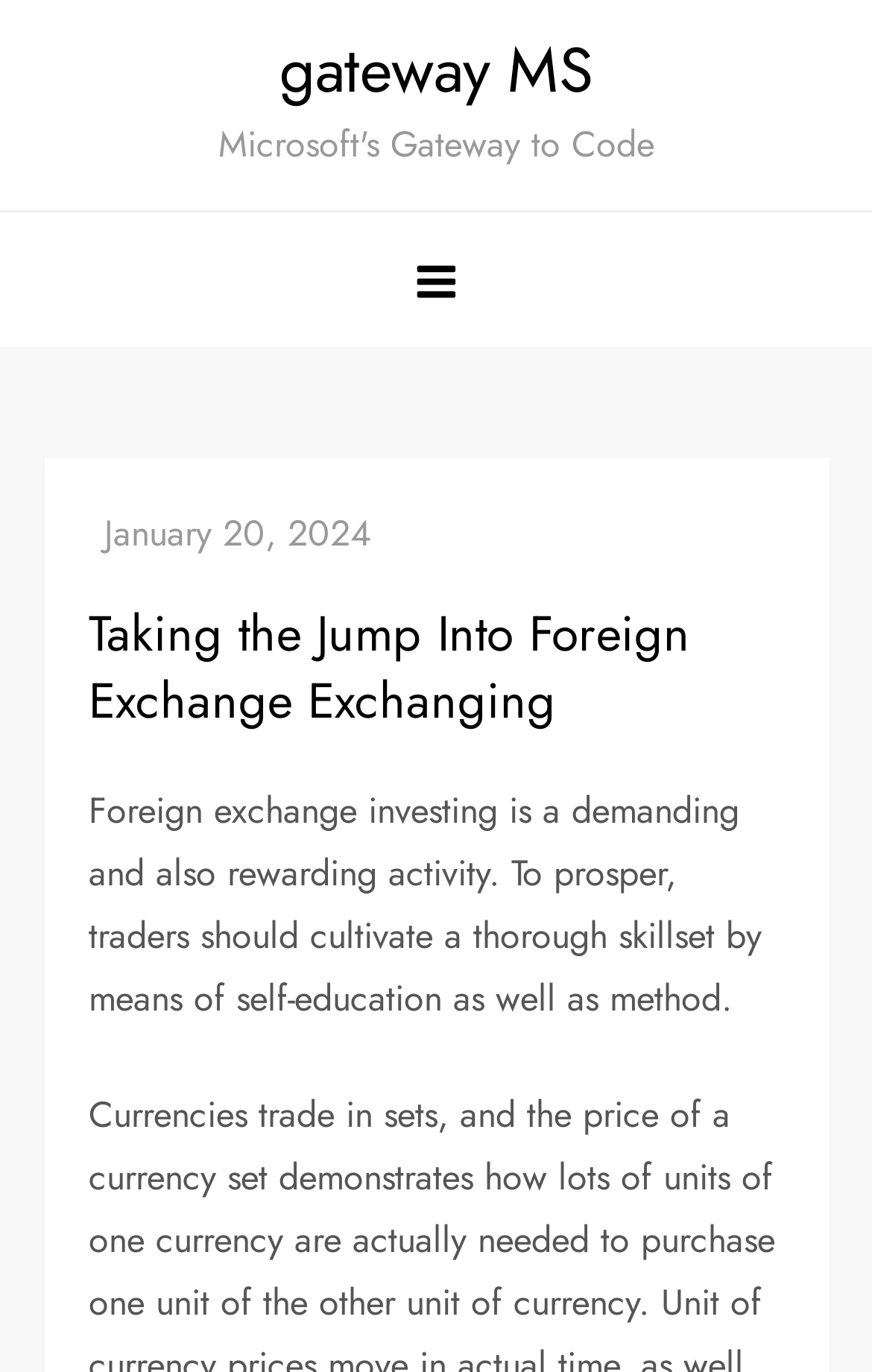Please provide a detailed answer to the question below by examining the image:
What is the purpose of self-education in foreign exchange investing?

Based on the webpage content, self-education is necessary to cultivate a thorough skillset, which is essential for traders to prosper in foreign exchange investing.